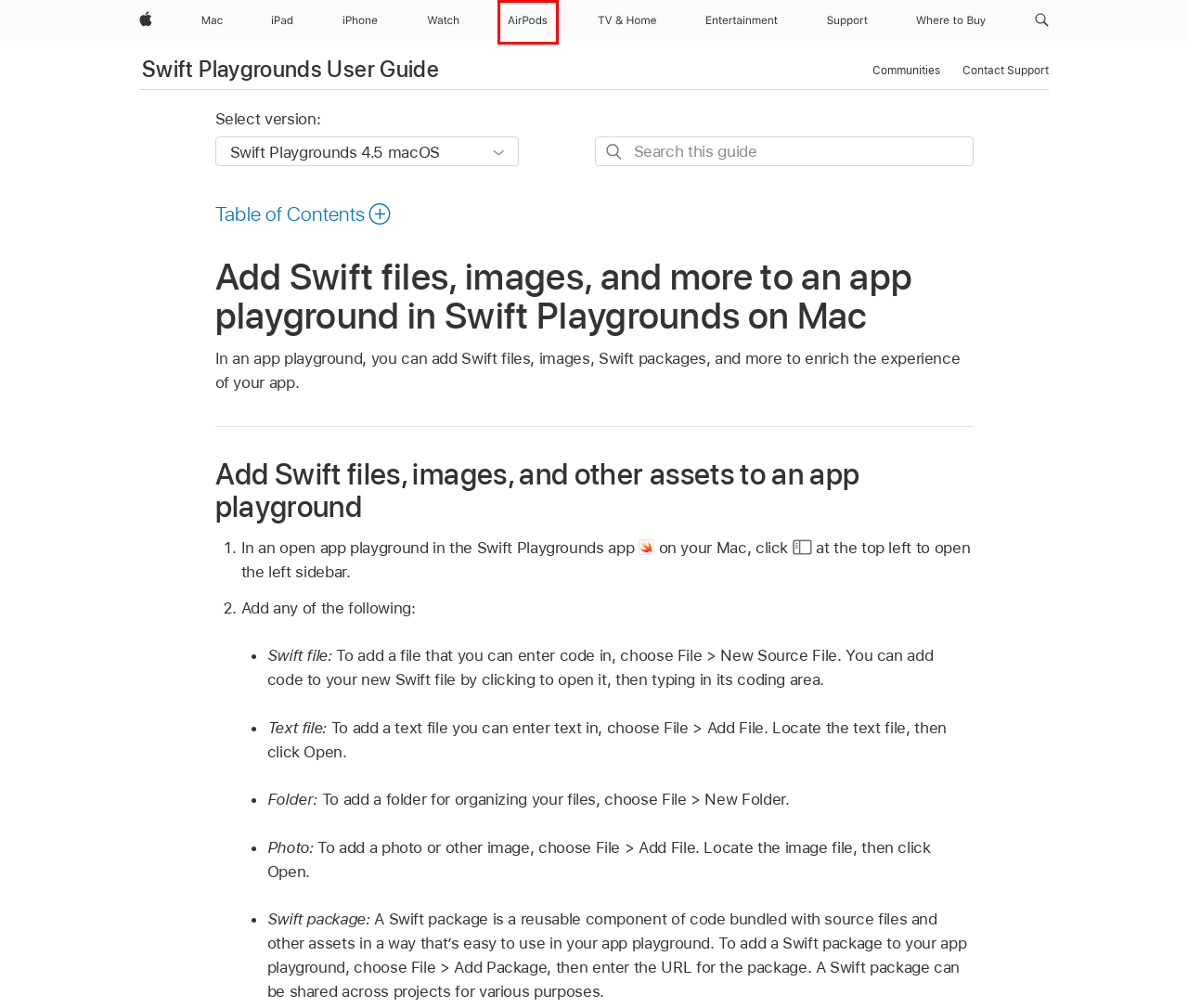You’re provided with a screenshot of a webpage that has a red bounding box around an element. Choose the best matching webpage description for the new page after clicking the element in the red box. The options are:
A. Swift Playgrounds User Guide for Mac - Apple Support (OM)
B. Contact - Official Apple Support
C. TV & Home - Apple (OM)
D. Find Locations - Apple (OM)
E. Apple - Support - Search (OM)
F. AirPods - Apple (OM)
G. iPad - Apple (OM)
H. iPhone - Apple (OM)

F